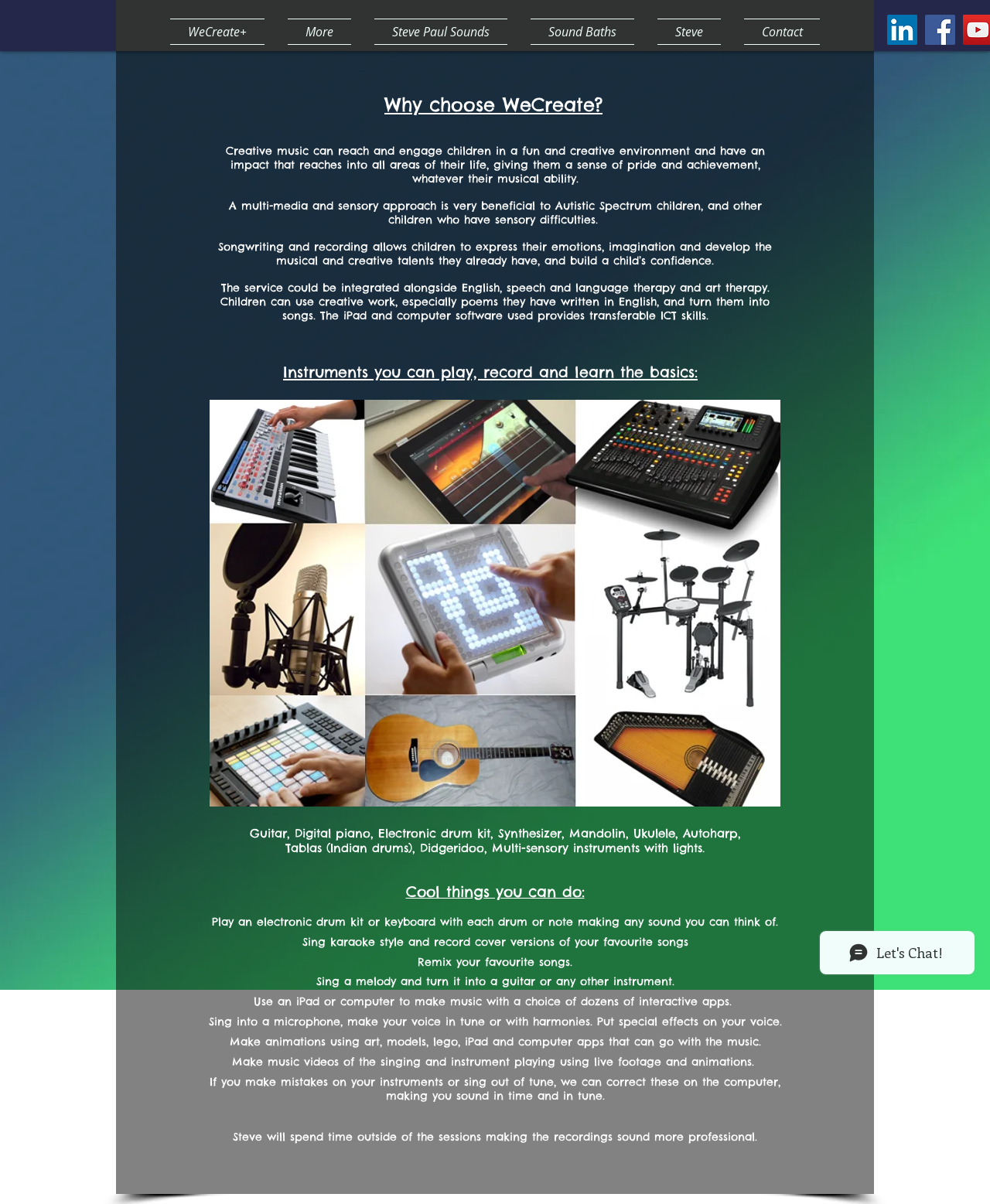Identify the bounding box coordinates of the area you need to click to perform the following instruction: "Click on the 'LinkedIn' link".

[0.896, 0.012, 0.927, 0.037]